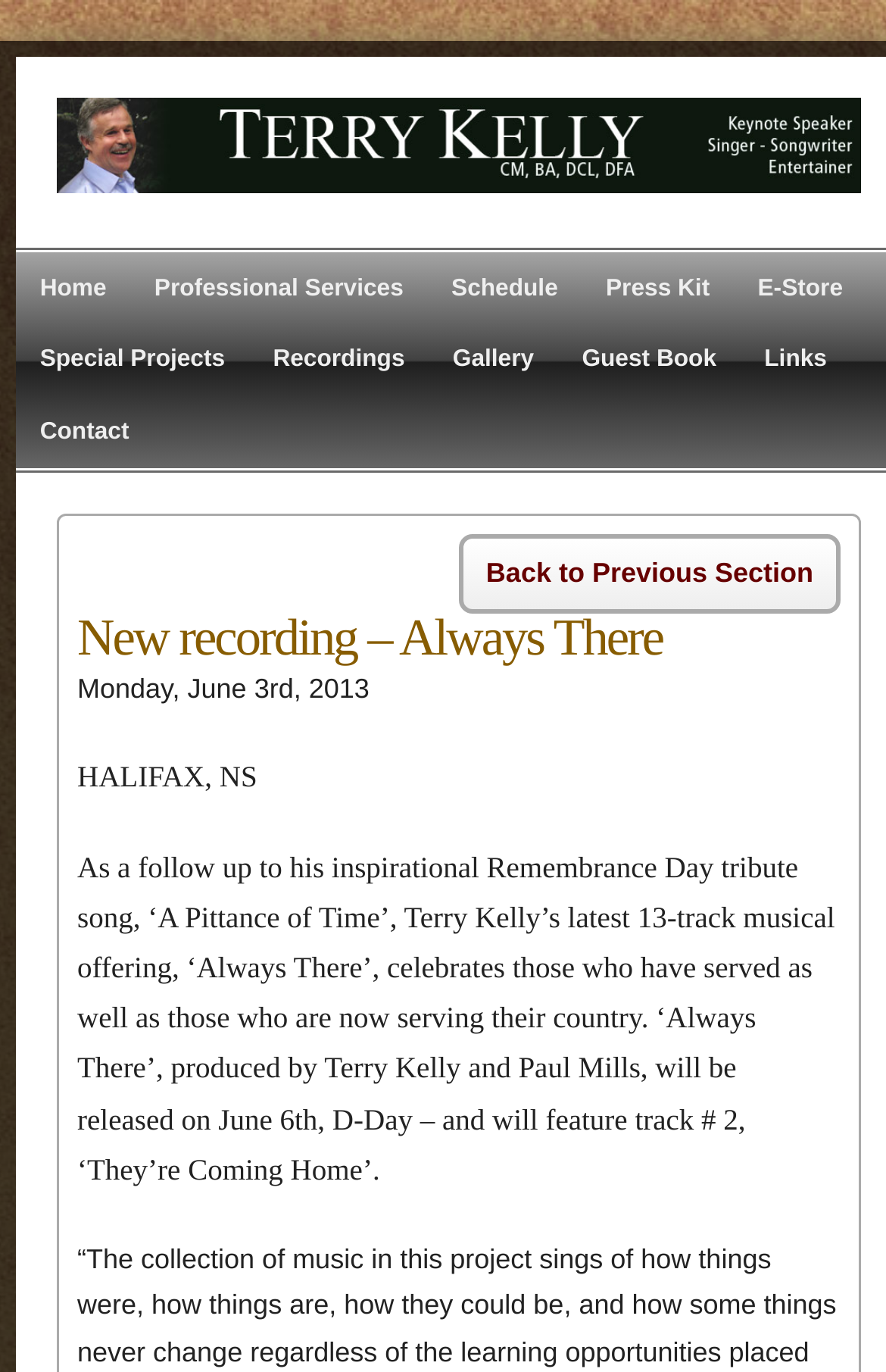What is the release date of Terry Kelly's latest musical offering?
Answer the question with as much detail as you can, using the image as a reference.

The answer can be found in the StaticText element with the text 'As a follow up to his inspirational Remembrance Day tribute song, ‘A Pittance of Time’, Terry Kelly’s latest 13-track musical offering, ‘Always There’, celebrates those who have served as well as those who are now serving their country. ‘Always There’, produced by Terry Kelly and Paul Mills, will be released on June 6th, D-Day – and will feature track # 2, ‘They’re Coming Home’.